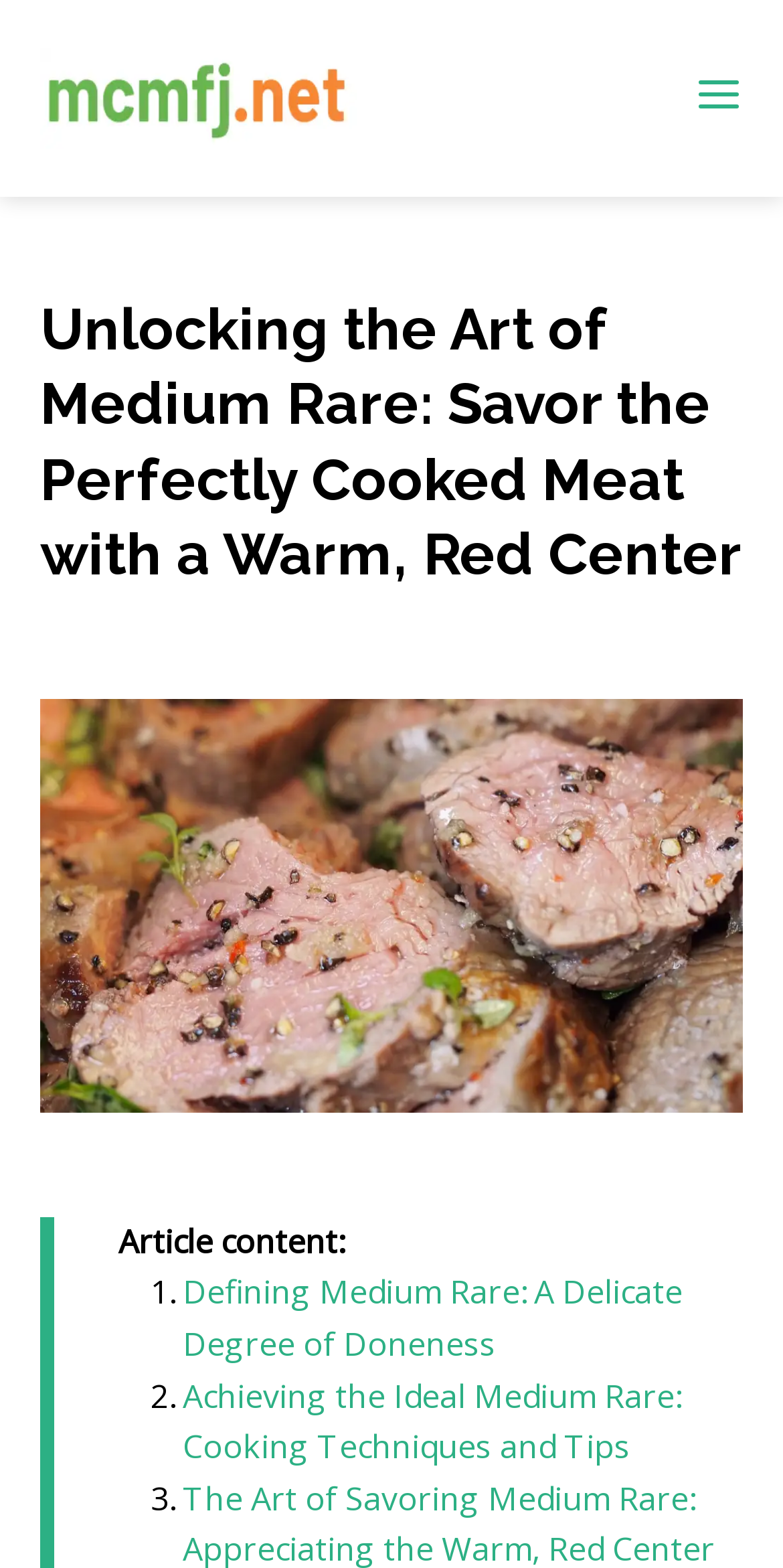Is there an image on the webpage?
Answer the question using a single word or phrase, according to the image.

Yes